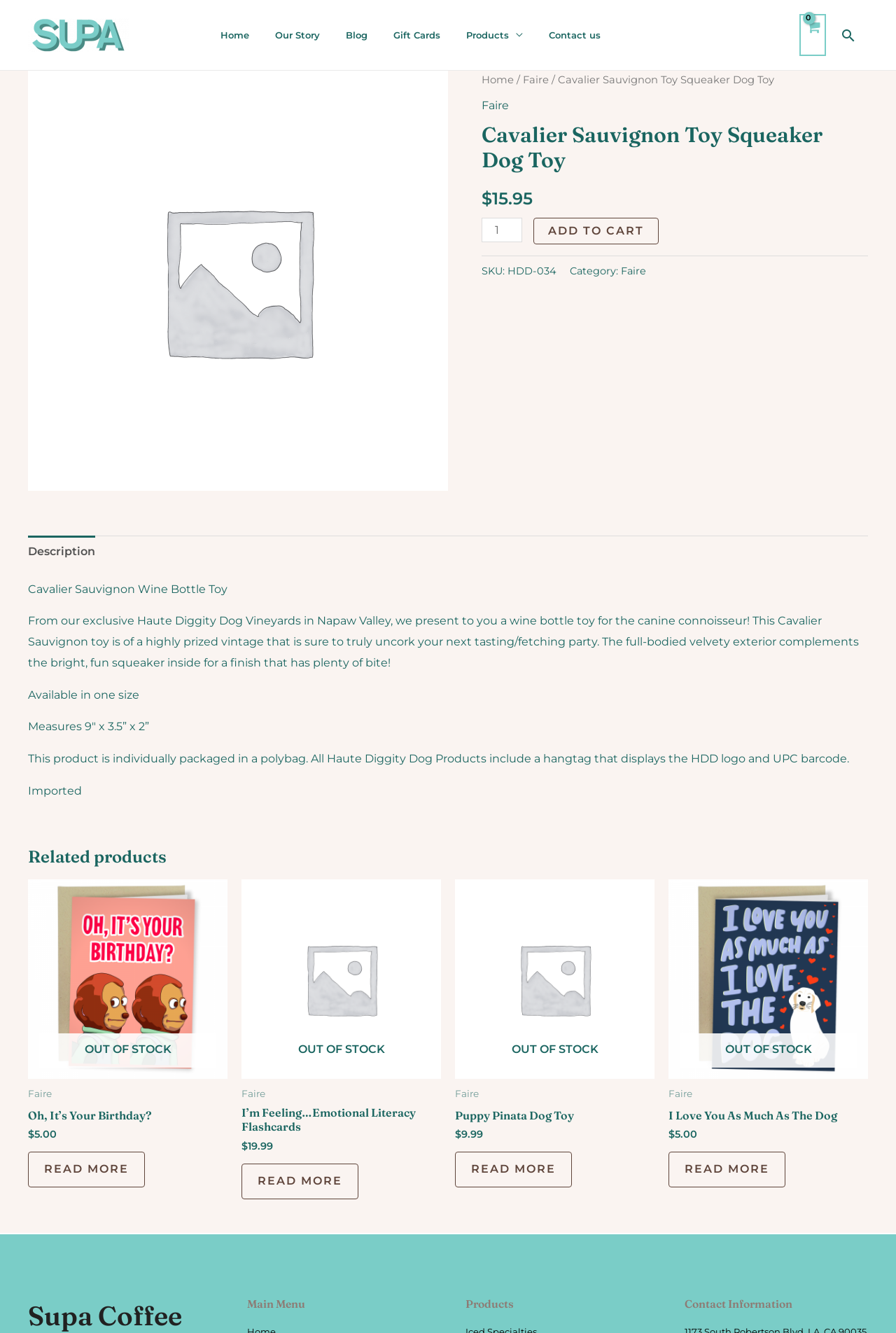For the following element description, predict the bounding box coordinates in the format (top-left x, top-left y, bottom-right x, bottom-right y). All values should be floating point numbers between 0 and 1. Description: Faire

[0.538, 0.074, 0.568, 0.084]